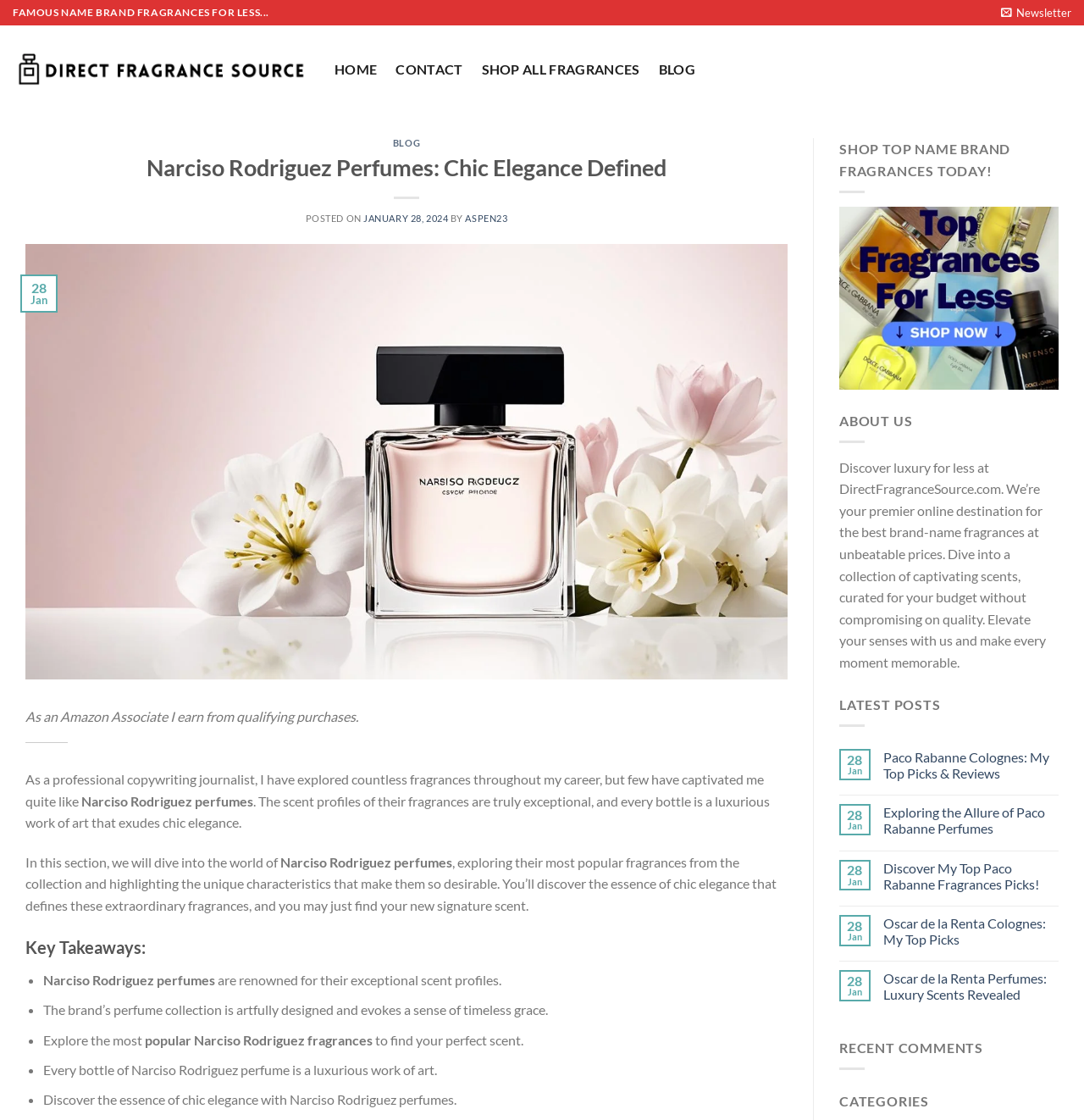Please find the bounding box coordinates of the element that needs to be clicked to perform the following instruction: "Go to top of the page". The bounding box coordinates should be four float numbers between 0 and 1, represented as [left, top, right, bottom].

[0.953, 0.933, 0.983, 0.962]